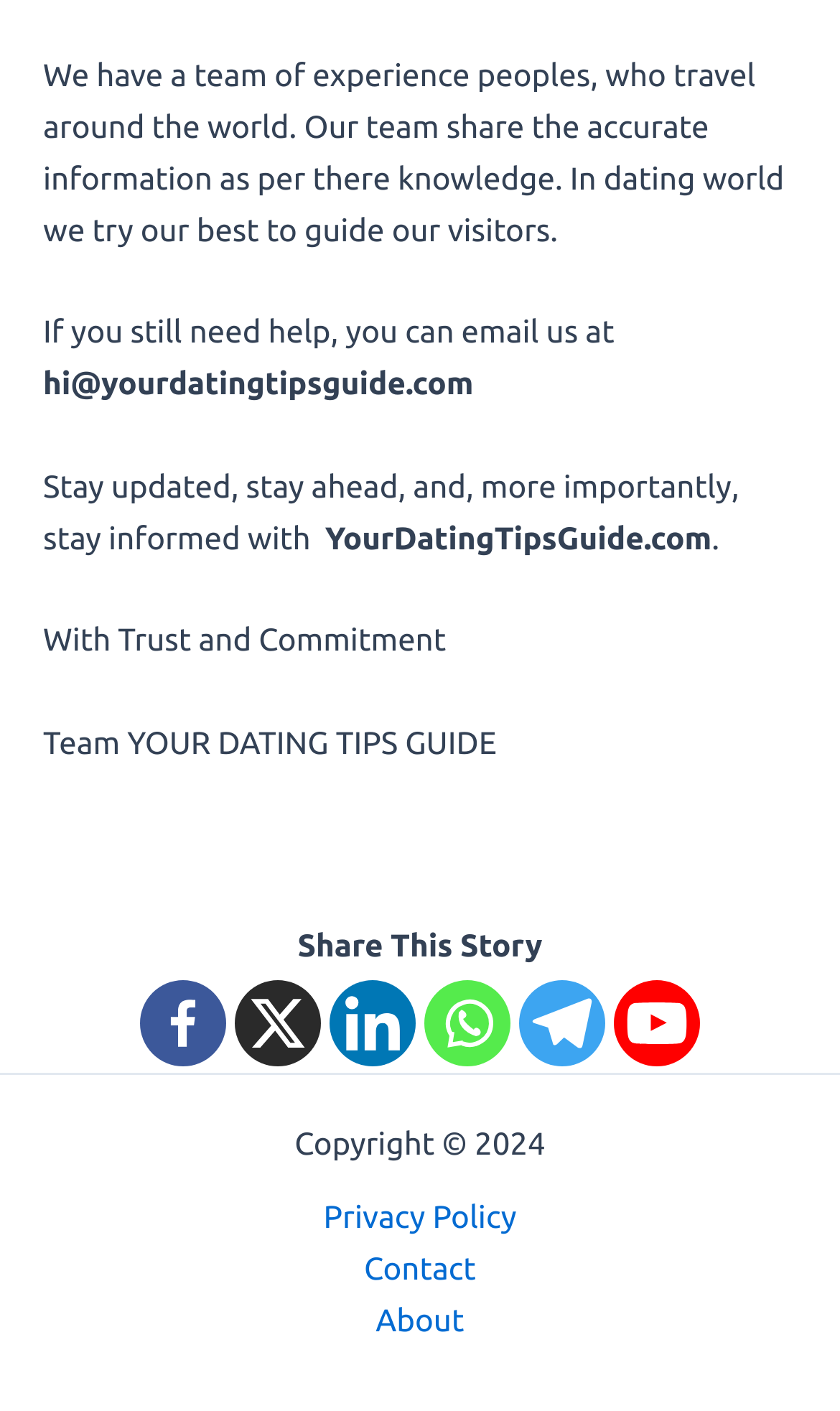Could you determine the bounding box coordinates of the clickable element to complete the instruction: "Share this story on Facebook"? Provide the coordinates as four float numbers between 0 and 1, i.e., [left, top, right, bottom].

[0.167, 0.694, 0.269, 0.755]